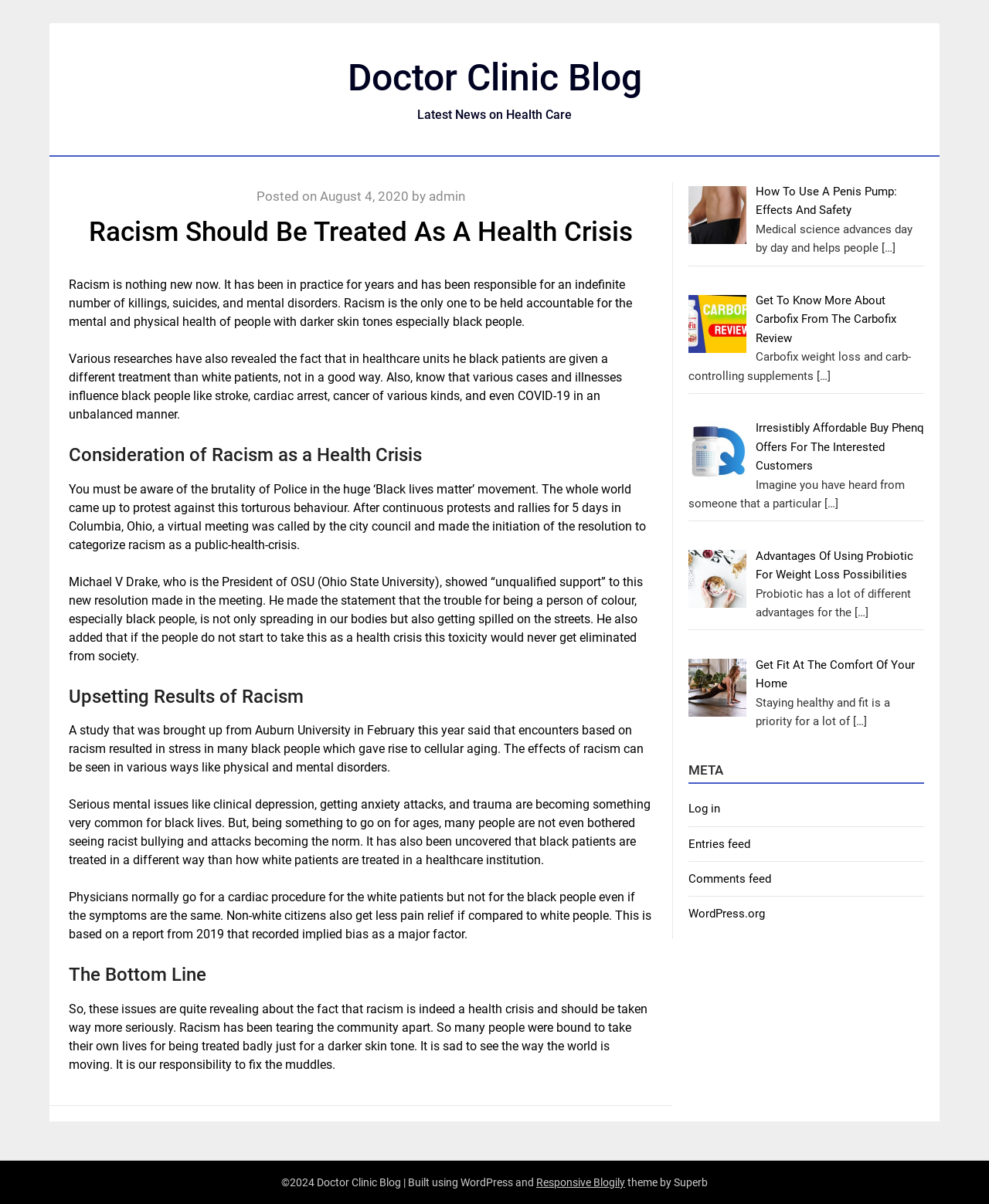Provide your answer to the question using just one word or phrase: What is the topic of the section after 'Consideration of Racism as a Health Crisis'?

Upsetting Results of Racism